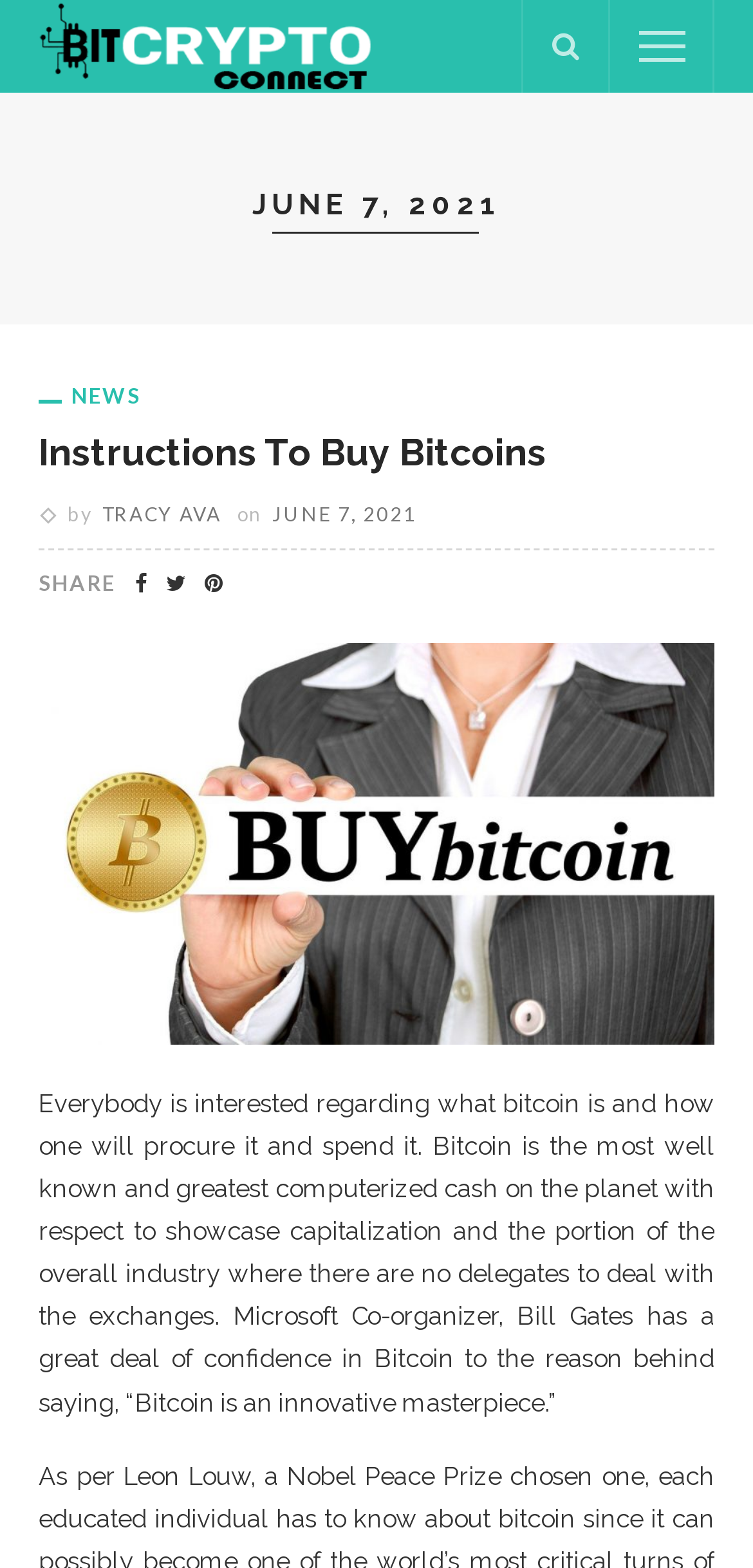Please find the bounding box for the UI component described as follows: "title="Search"".

[0.695, 0.0, 0.808, 0.059]